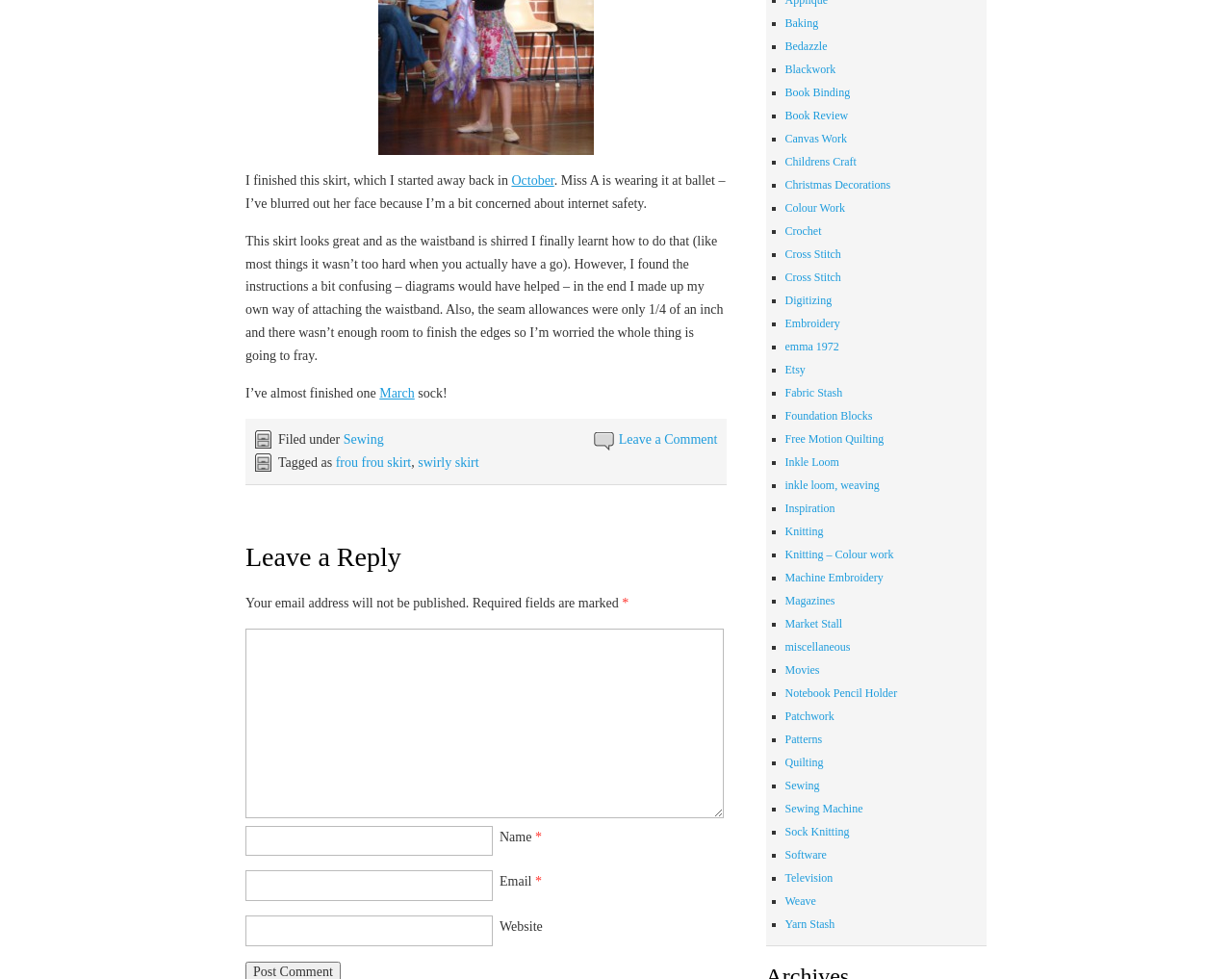Using the element description: "Sewing", determine the bounding box coordinates. The coordinates should be in the format [left, top, right, bottom], with values between 0 and 1.

[0.637, 0.796, 0.665, 0.81]